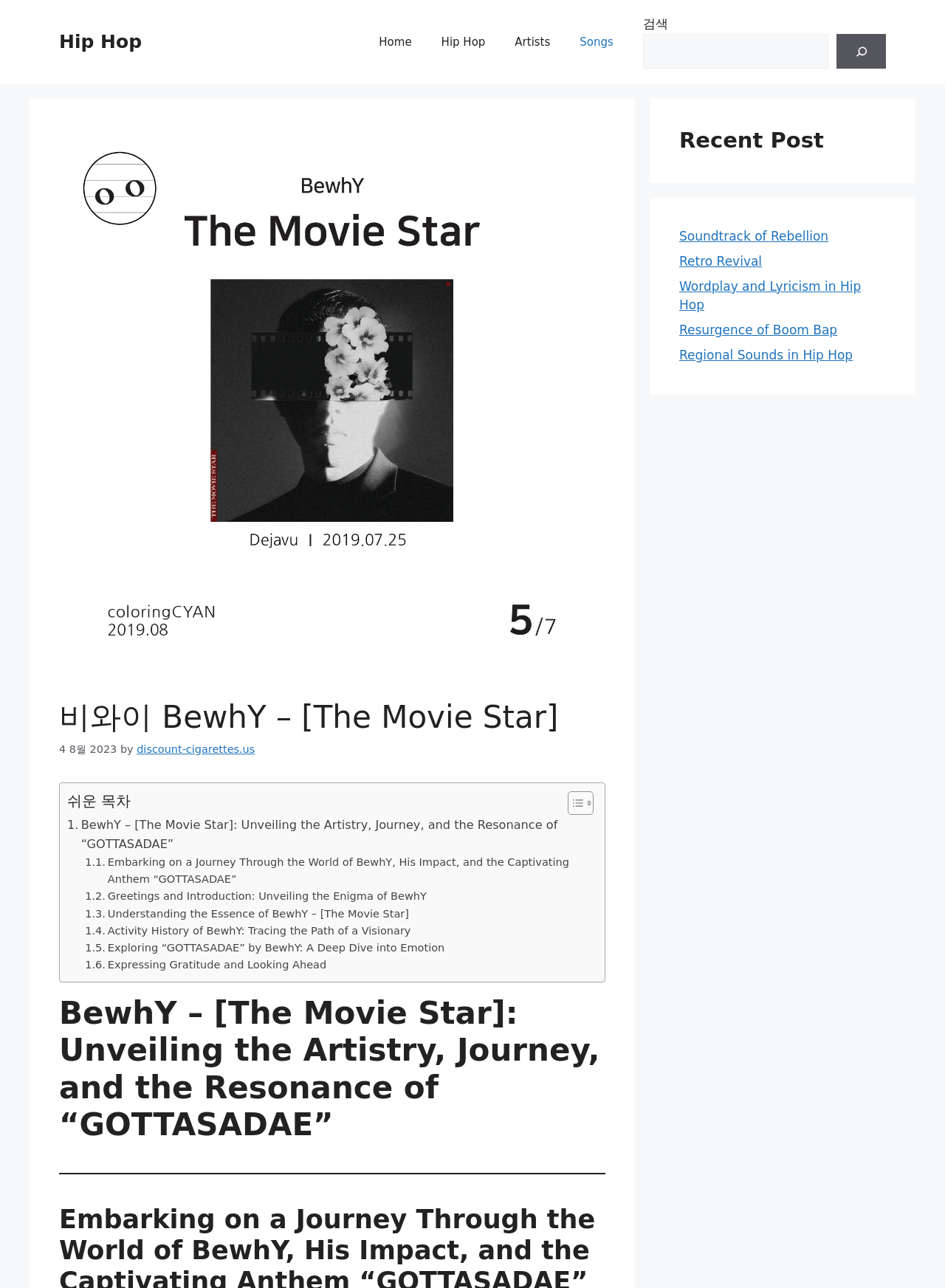Using the provided element description: "Resurgence of Boom Bap", determine the bounding box coordinates of the corresponding UI element in the screenshot.

[0.719, 0.251, 0.886, 0.262]